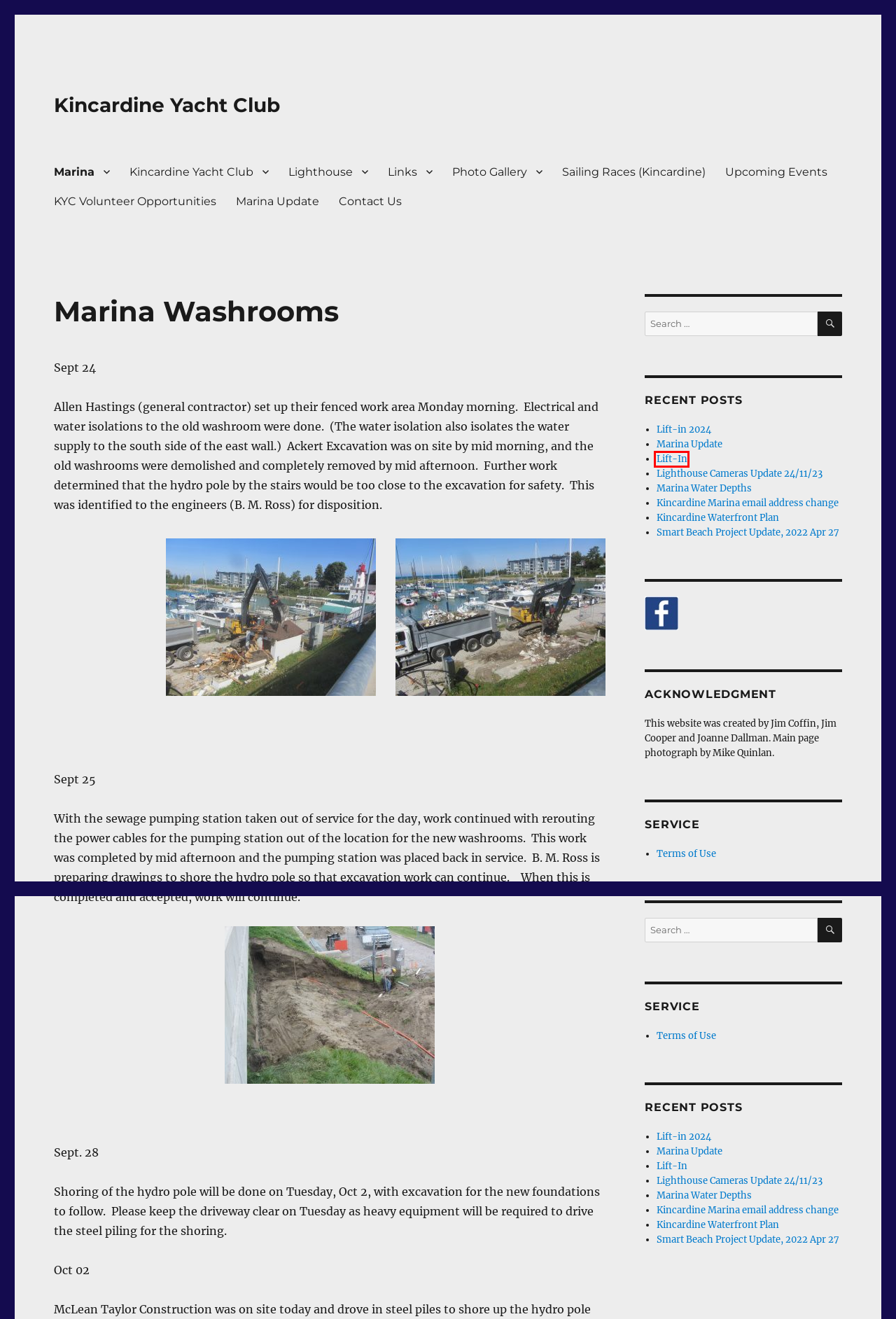Analyze the webpage screenshot with a red bounding box highlighting a UI element. Select the description that best matches the new webpage after clicking the highlighted element. Here are the options:
A. Marina – Kincardine Yacht Club
B. Marina Update – Kincardine Yacht Club
C. Marina Water Depths – Kincardine Yacht Club
D. Contact Us – Kincardine Yacht Club
E. Kincardine Marina email address change – Kincardine Yacht Club
F. Lift-In – Kincardine Yacht Club
G. KYC – upcoming events – Kincardine Yacht Club
H. KYC Volunteer Opportunities – Kincardine Yacht Club

F